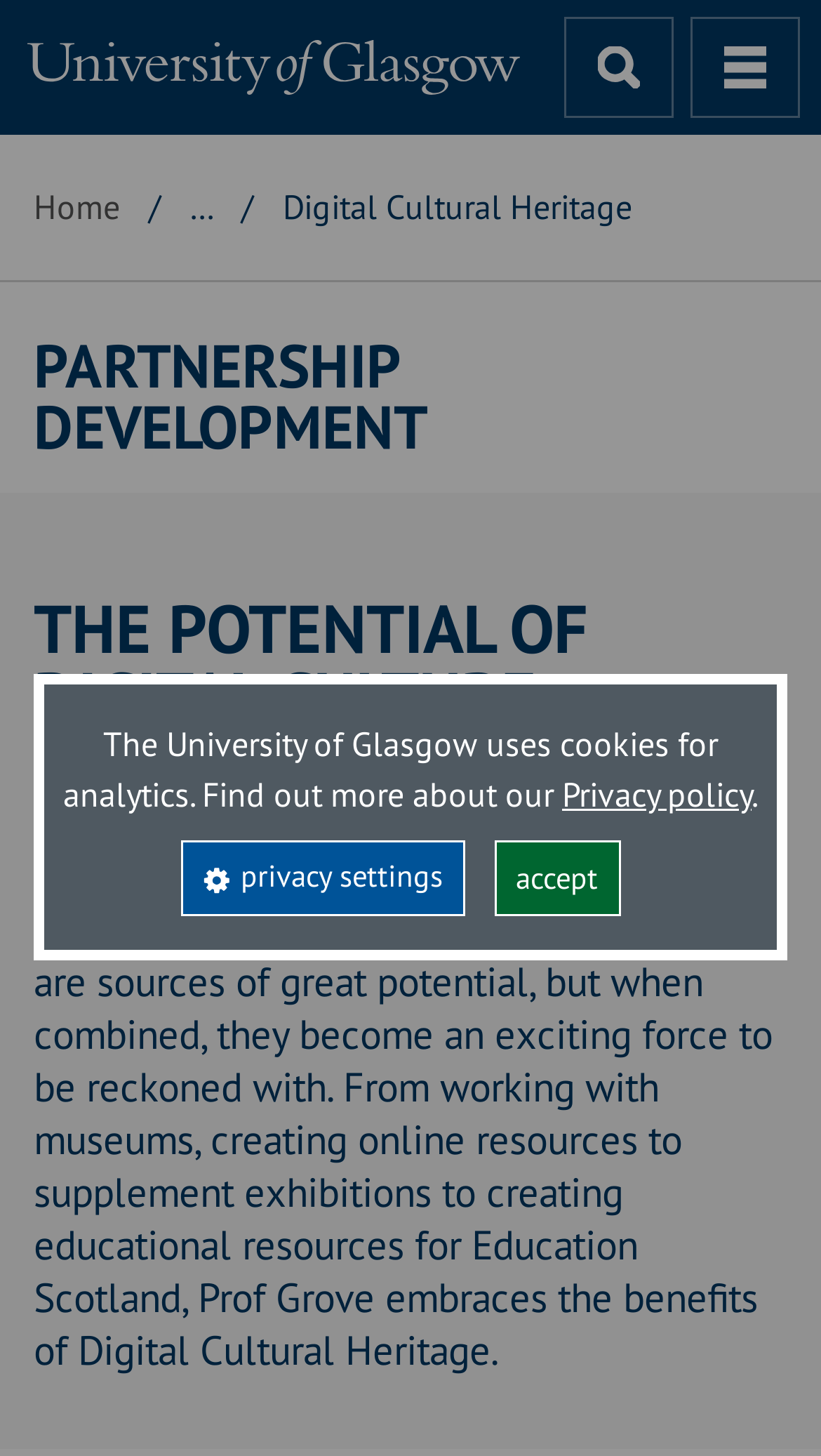Answer the following query concisely with a single word or phrase:
What is the topic of the article?

Digital Cultural Heritage